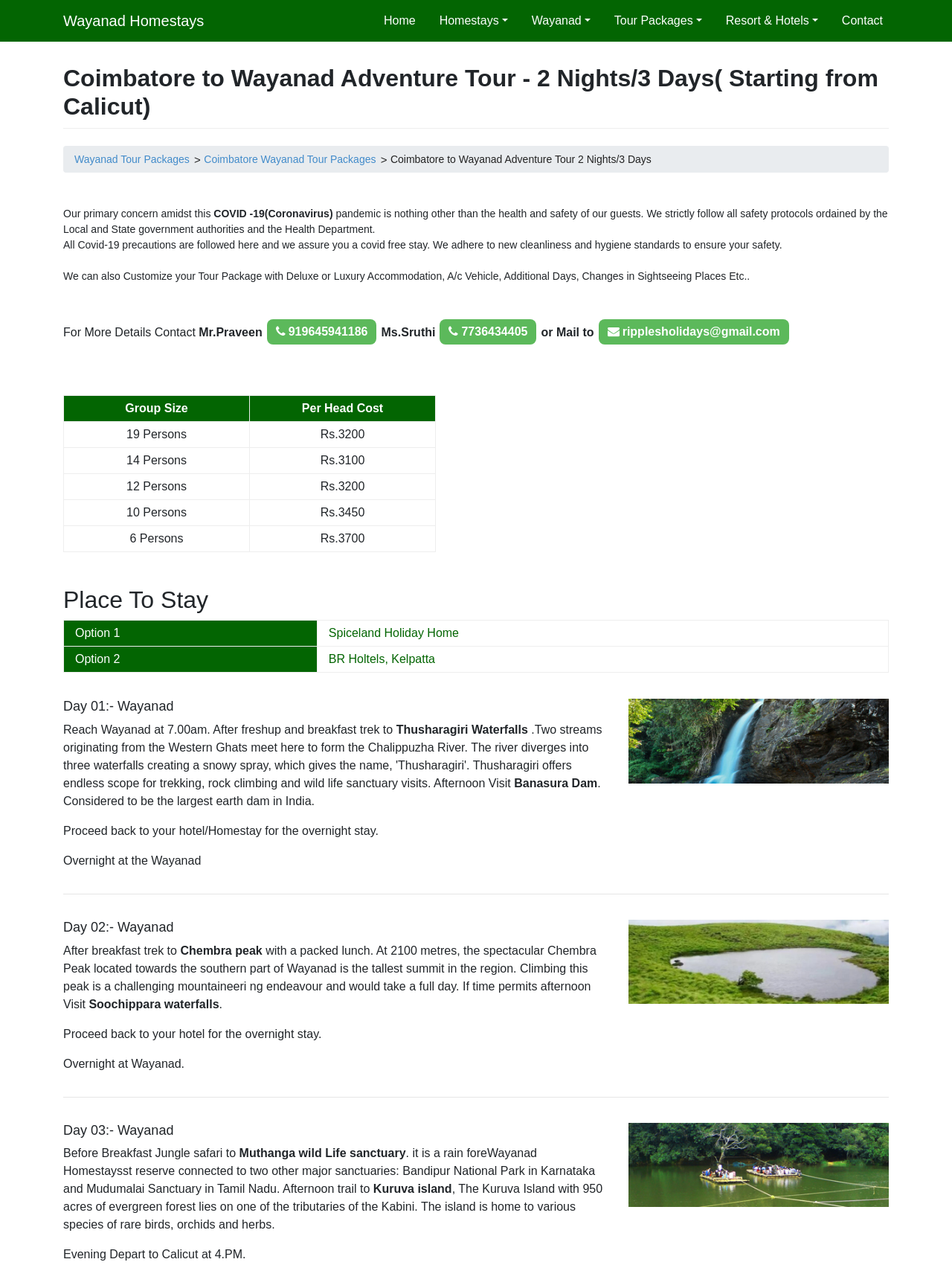Describe every aspect of the webpage comprehensively.

This webpage is about a 2-night, 3-day adventure tour package from Coimbatore to Wayanad, with a focus on safety and hygiene during the COVID-19 pandemic. The page is divided into several sections, with a navigation menu at the top featuring links to "Wayanad Homestays", "Home", "Homestays", "Wayanad", "Tour Packages", "Resort & Hotels", and "Contact".

The main content of the page starts with a heading that describes the tour package, followed by a section highlighting the company's commitment to safety and hygiene during the pandemic. There is a table below that provides pricing information based on group size, with options for 19, 14, 12, 10, and 6 people.

The next section is titled "Place To Stay" and features a table with two options: Spiceland Holiday Home and BR Holtels, Kelpatta. Each option has a link to more information.

The page then outlines the itinerary for the 3-day tour, with separate sections for each day. Day 1 includes a trek to Thusharagiri Waterfalls and a visit to Banasura Dam, with an overnight stay in Wayanad. Day 2 features a trek to Chembra peak and a visit to Soochippara waterfalls, with another overnight stay in Wayanad. Day 3 includes a jungle safari to Muthanga wild Life sanctuary and a trail to Kuruva island, with a departure to Calicut in the evening.

Throughout the page, there are several links to contact information, including phone numbers and an email address. The overall layout is organized and easy to follow, with clear headings and concise descriptions of each section.